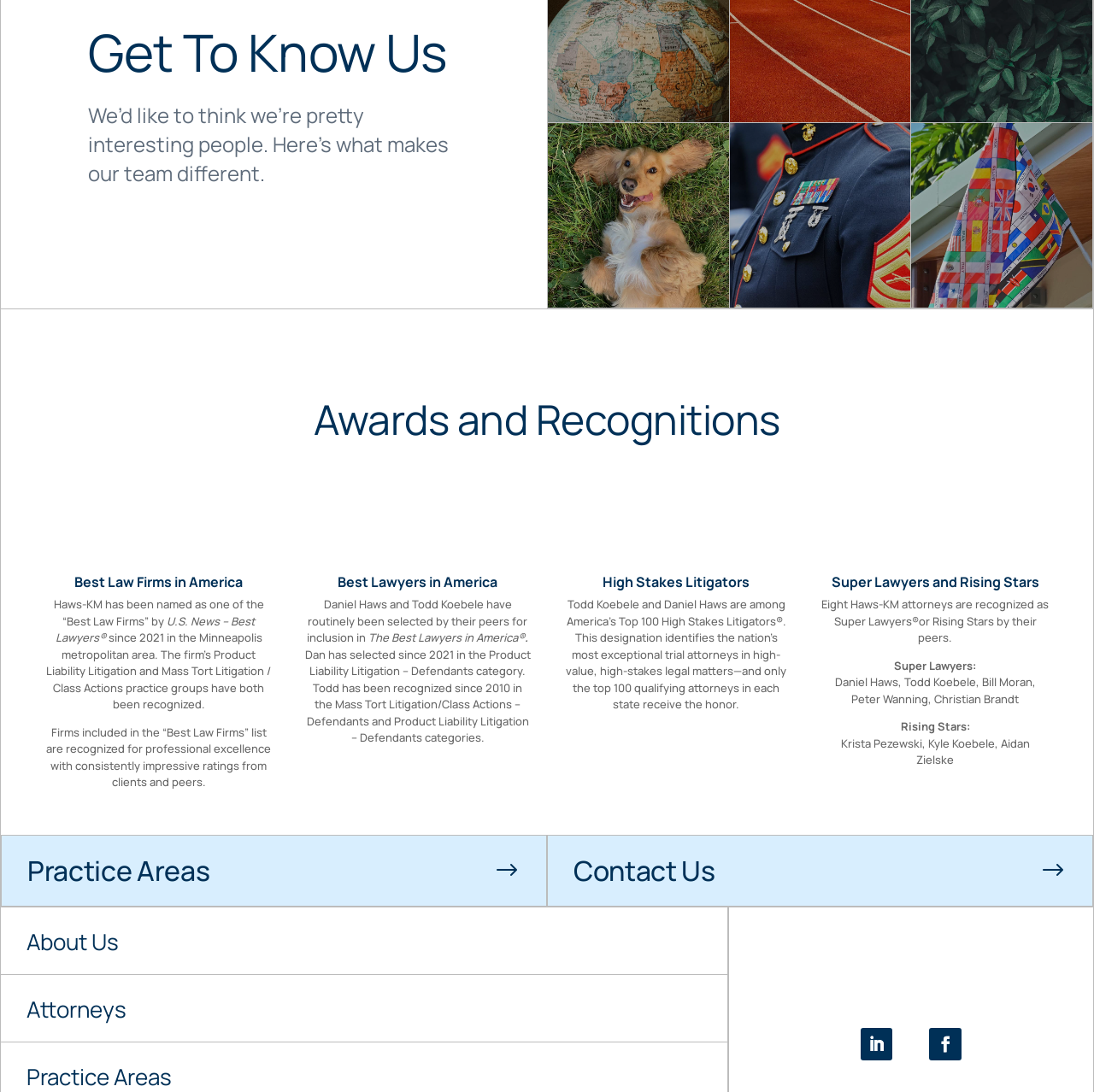Respond to the question with just a single word or phrase: 
What is the category in which Dan has been recognized since 2021?

Product Liability Litigation – Defendants